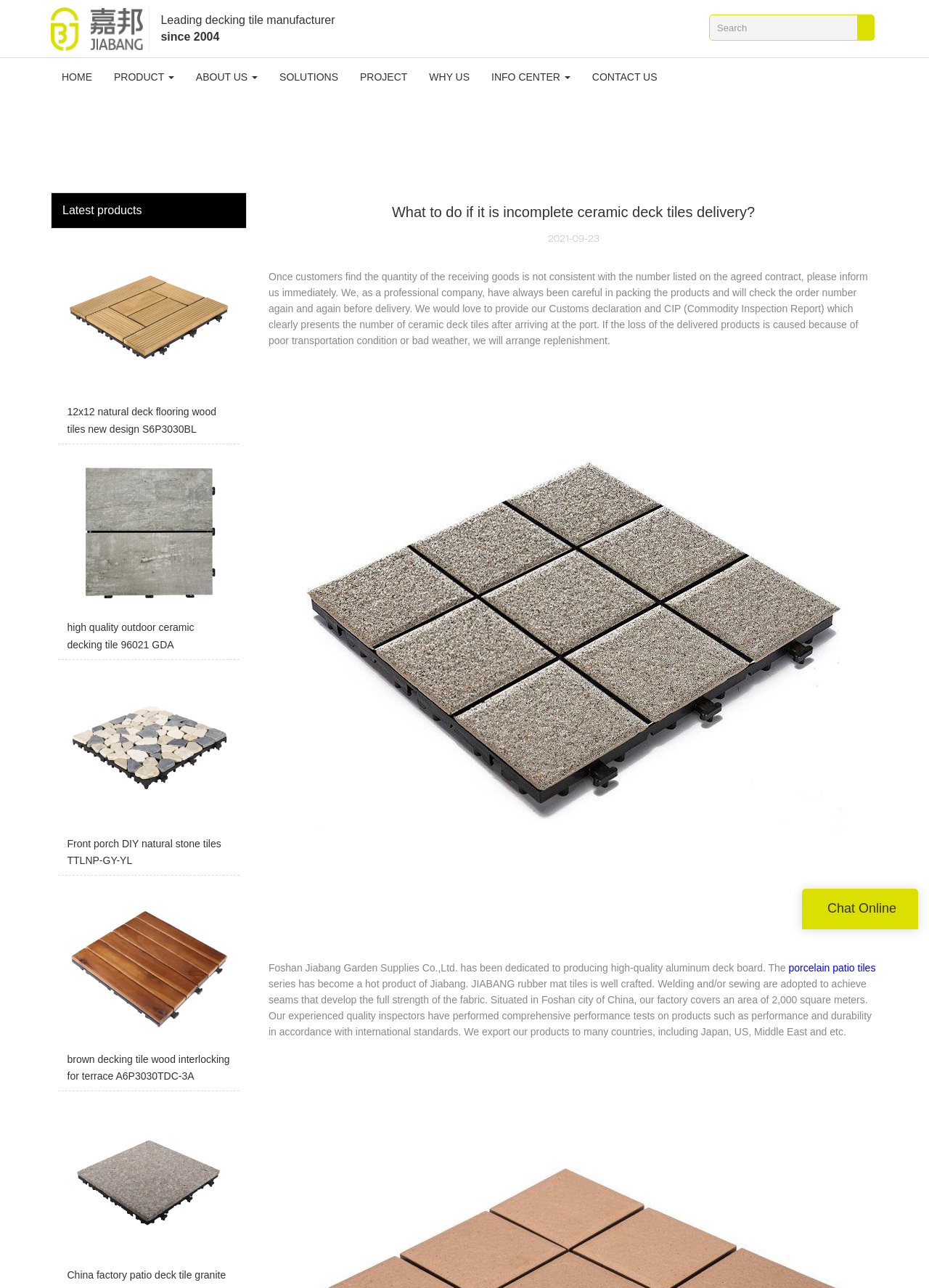Could you indicate the bounding box coordinates of the region to click in order to complete this instruction: "Read about the latest products".

[0.067, 0.158, 0.153, 0.168]